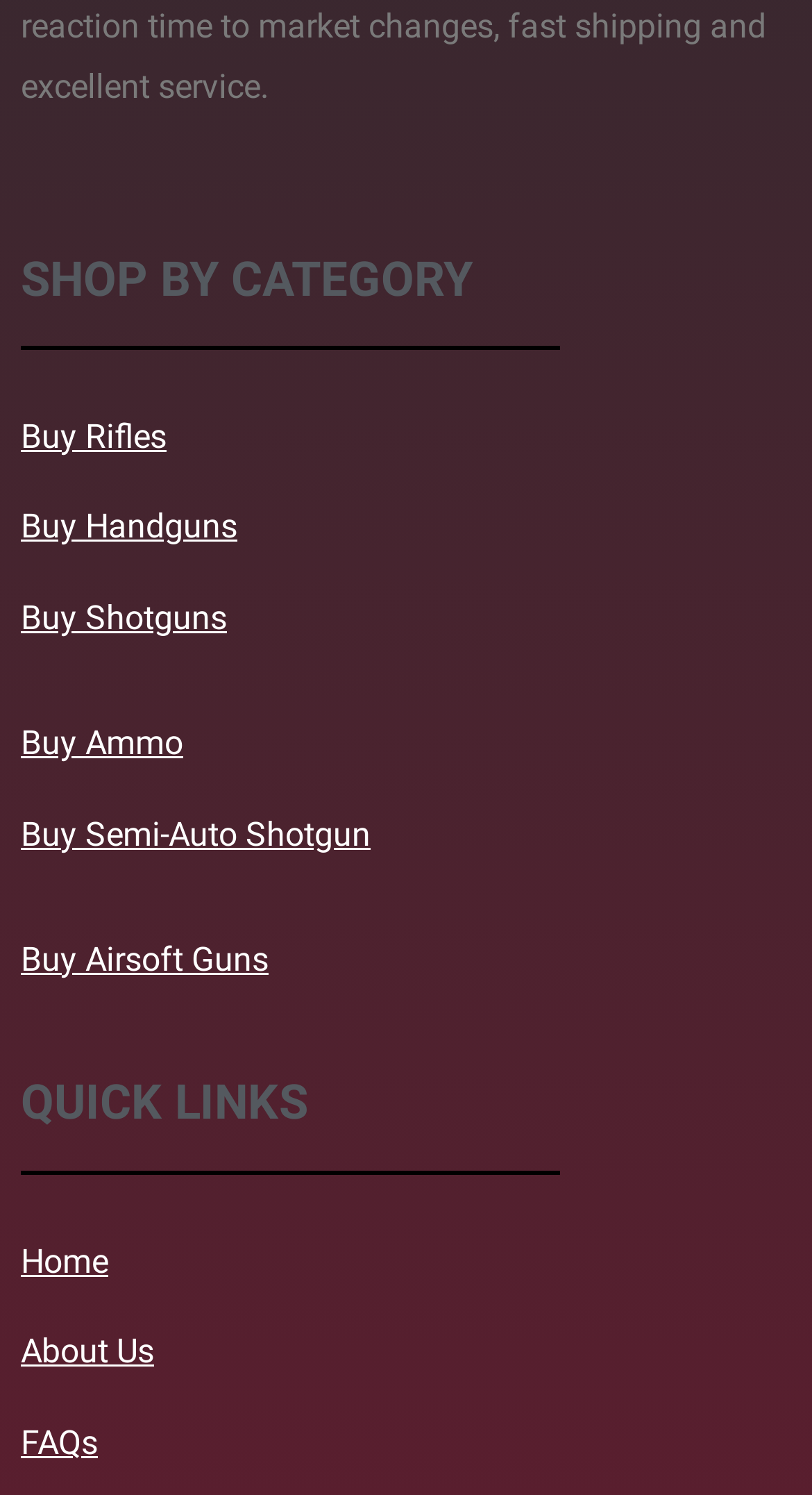Locate the bounding box coordinates of the clickable part needed for the task: "Buy handguns".

[0.026, 0.339, 0.292, 0.366]